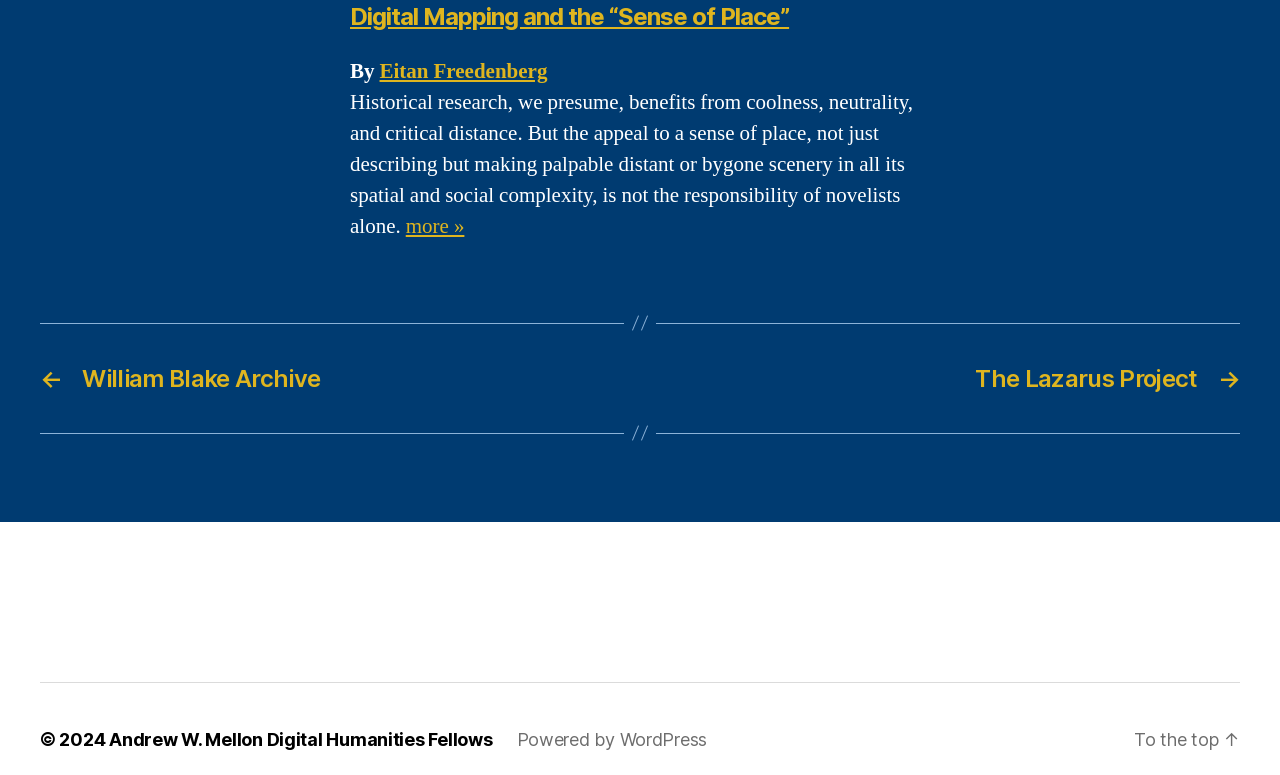Refer to the element description Powered by WordPress and identify the corresponding bounding box in the screenshot. Format the coordinates as (top-left x, top-left y, bottom-right x, bottom-right y) with values in the range of 0 to 1.

[0.404, 0.966, 0.552, 0.993]